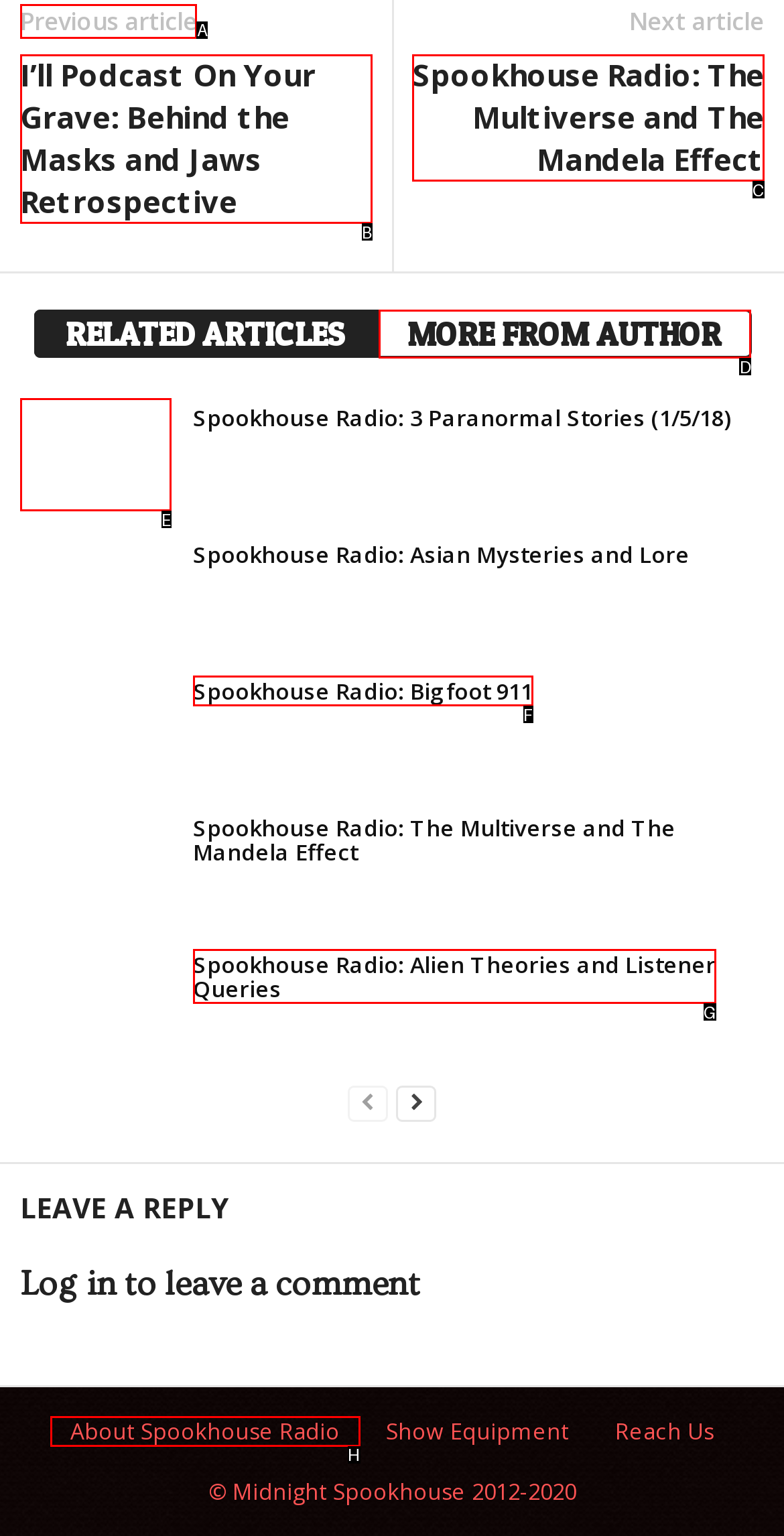Which option should I select to accomplish the task: Go to previous article? Respond with the corresponding letter from the given choices.

A